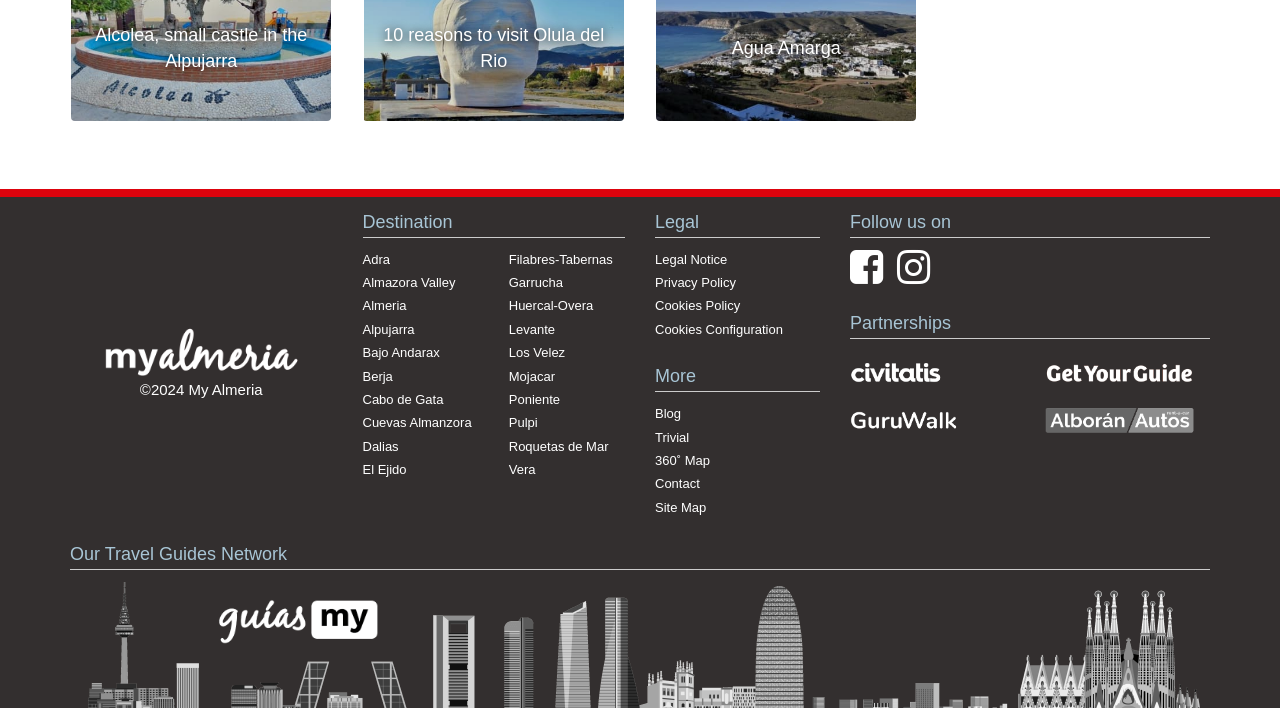Please analyze the image and provide a thorough answer to the question:
What is the name of the website?

The name of the website is 'My Almeria' which is indicated by the image element with the text 'My Almeria' at the top of the webpage.